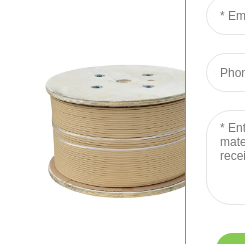What is the purpose of the holes on the spool?
Using the image, answer in one word or phrase.

Easy handling and fixing